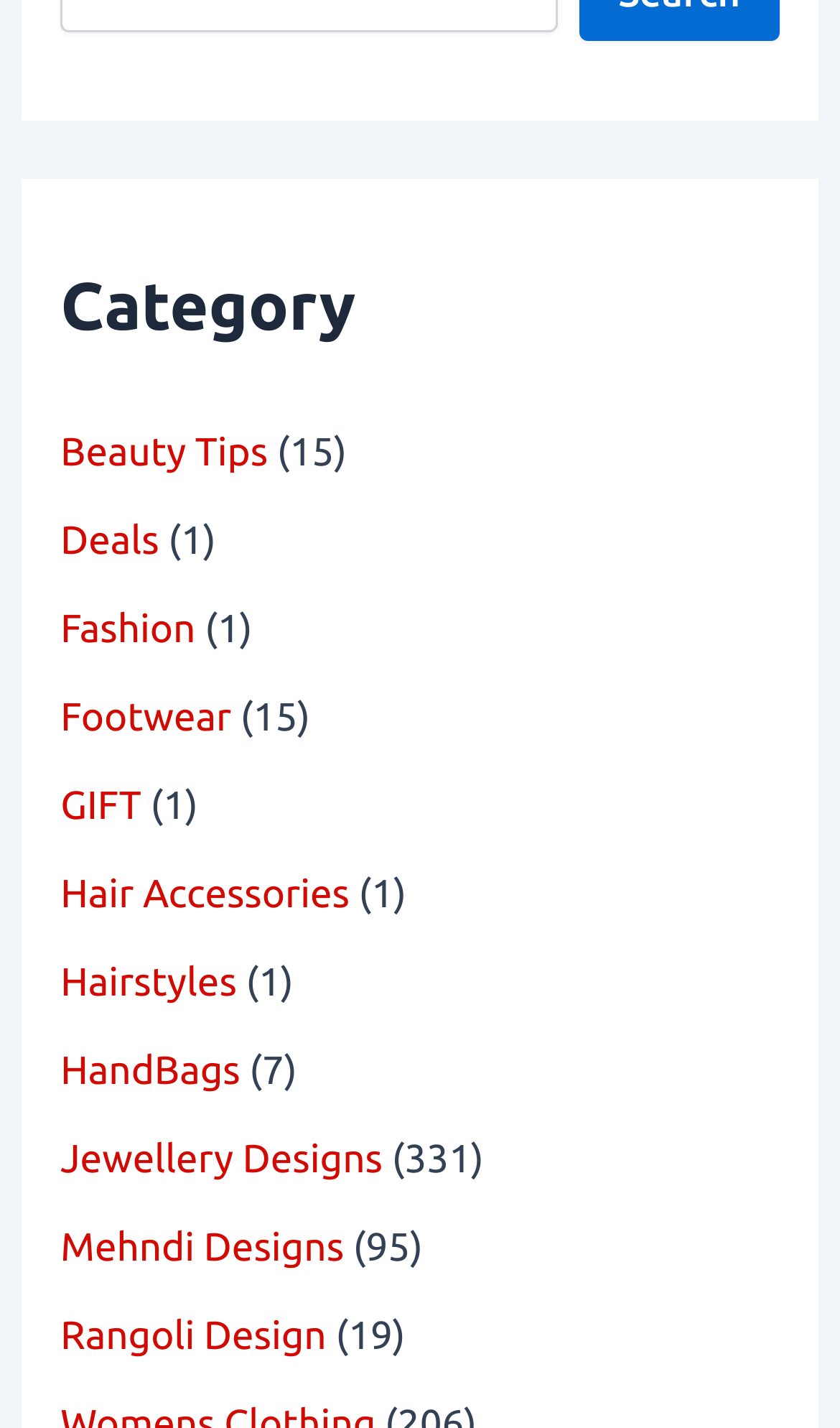Please examine the image and provide a detailed answer to the question: What is the category of 'Deals'?

The link 'Deals' is a child element of the heading 'Category', which suggests that 'Deals' is a subcategory under the main category.